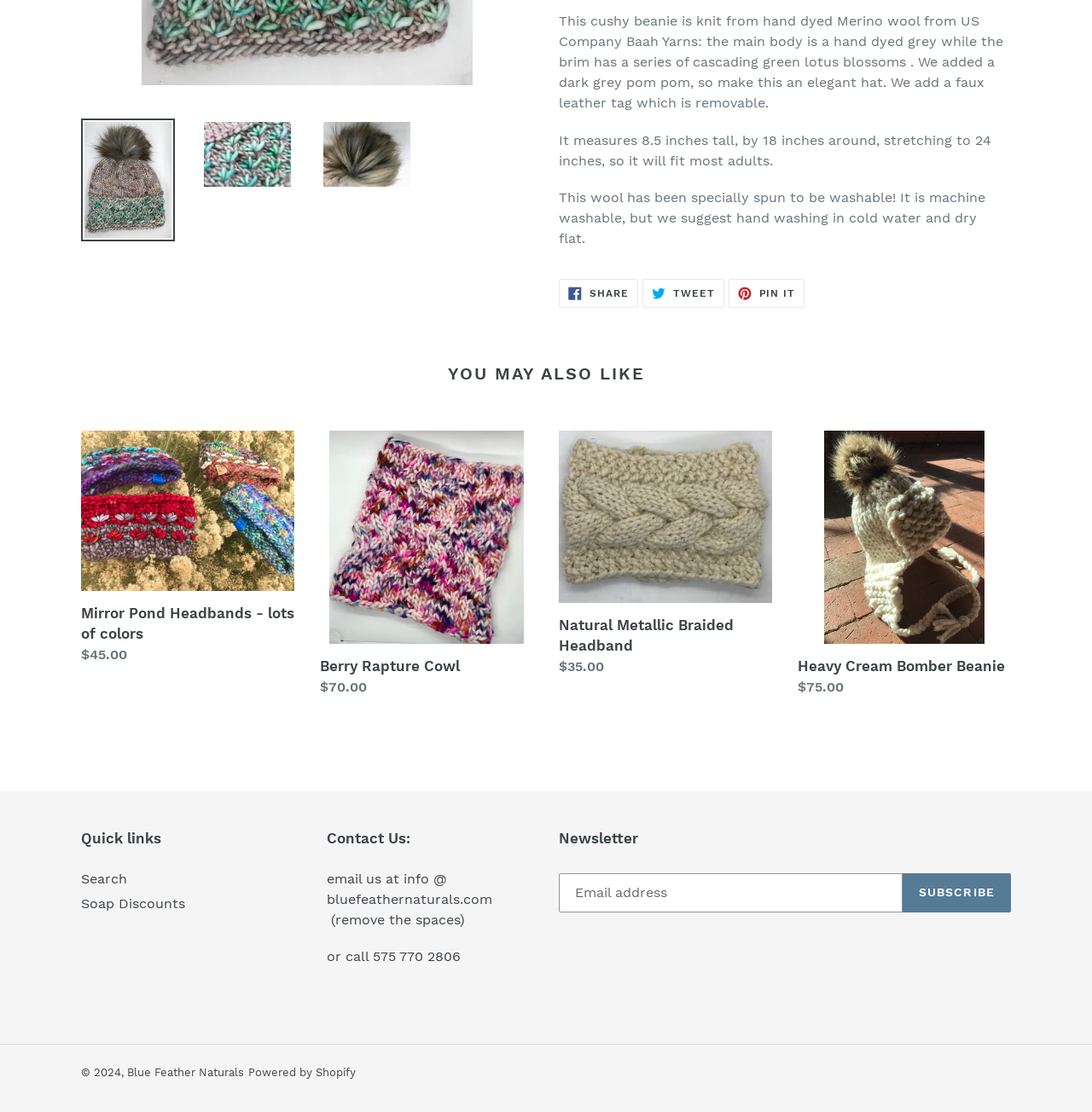Find and provide the bounding box coordinates for the UI element described with: "Powered by Shopify".

[0.227, 0.959, 0.326, 0.97]